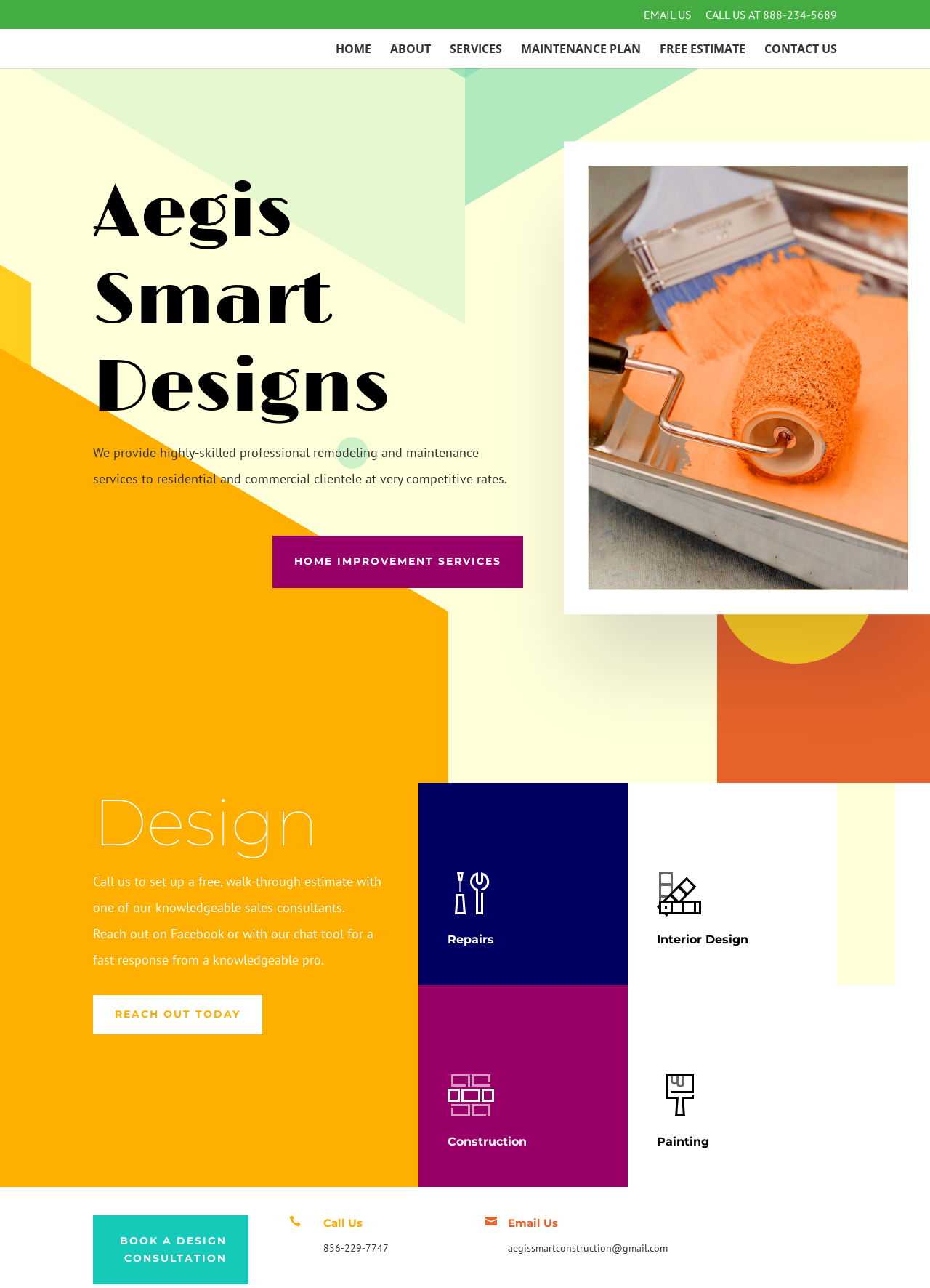Identify the bounding box for the UI element that is described as follows: "Home Improvement Services".

[0.293, 0.416, 0.562, 0.456]